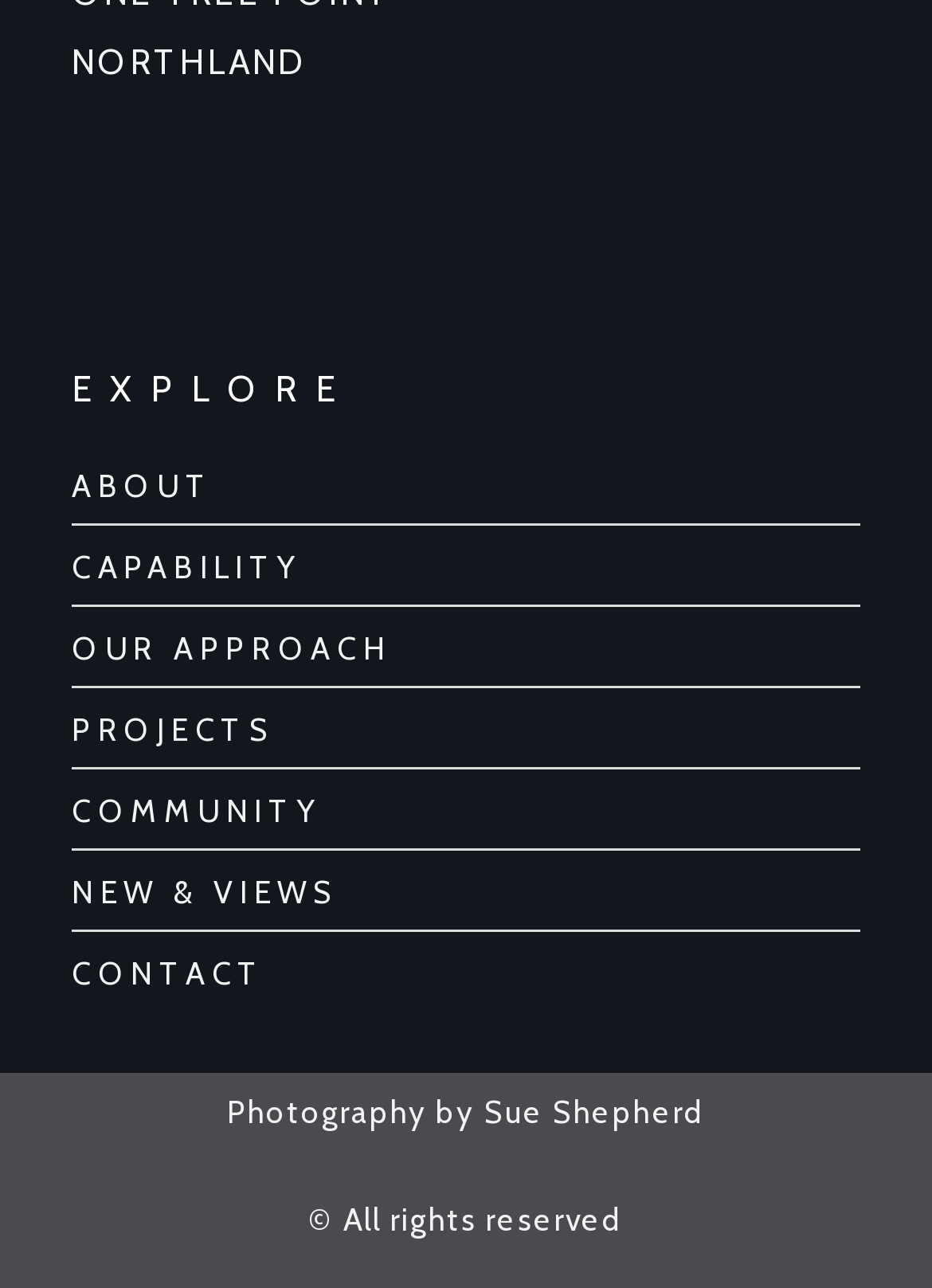Who is the photographer credited?
Based on the visual details in the image, please answer the question thoroughly.

The photographer credited is 'Sue Shepherd' which is mentioned in the link 'Photography by Sue Shepherd' at the bottom of the webpage.